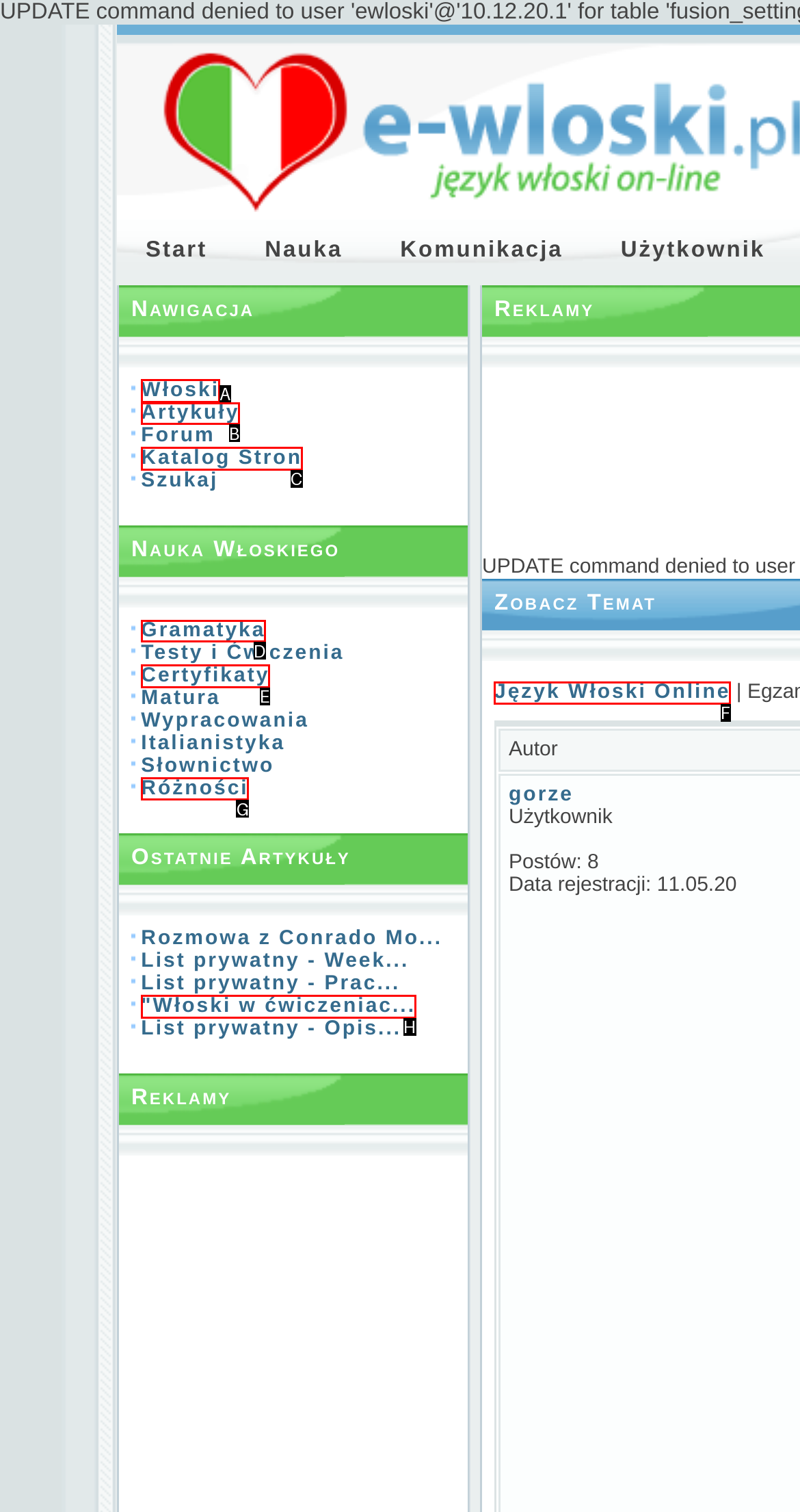Given the description: aria-label="Toggle navigation", identify the matching HTML element. Provide the letter of the correct option.

None